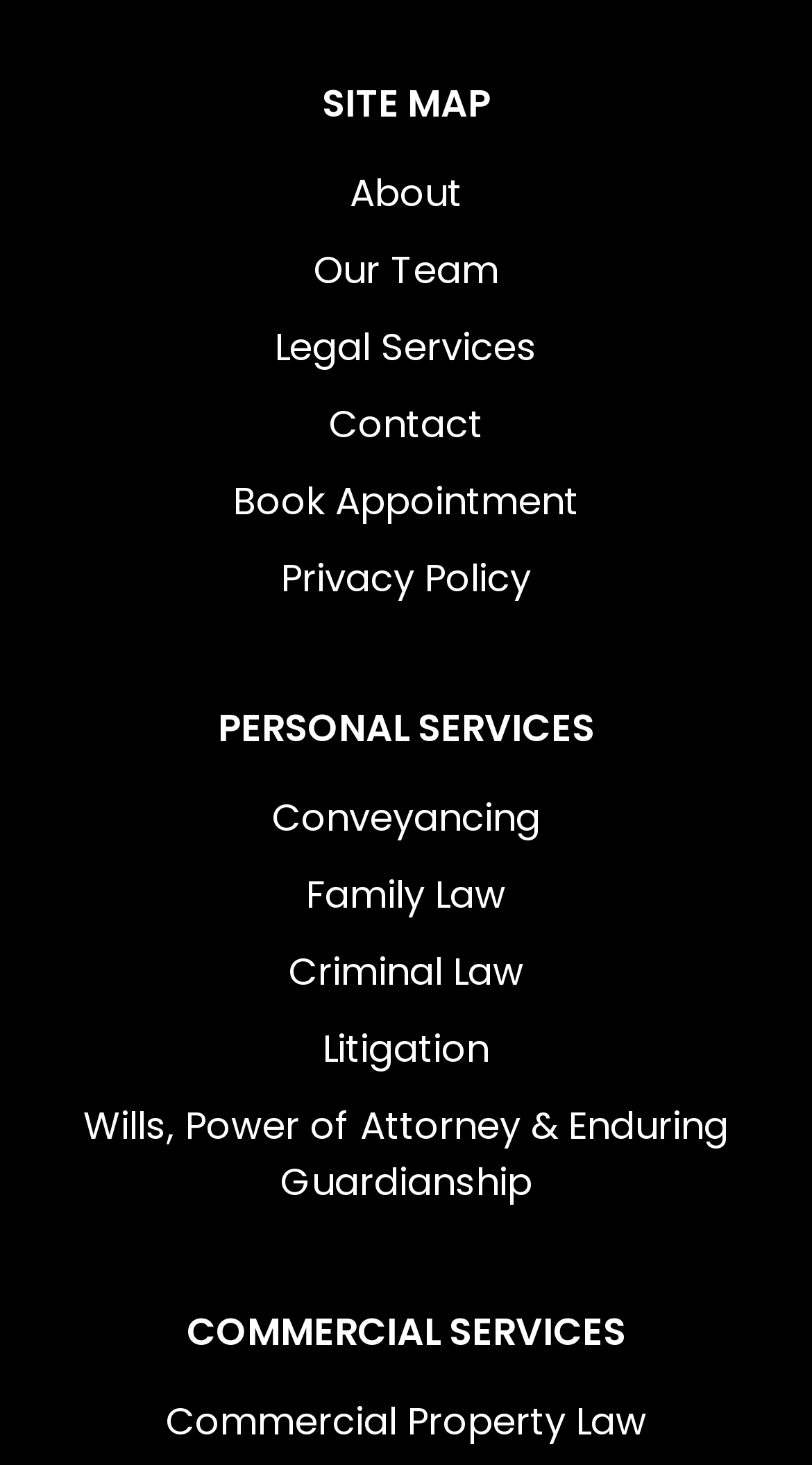Find the bounding box coordinates for the area you need to click to carry out the instruction: "learn about Water Damage". The coordinates should be four float numbers between 0 and 1, indicated as [left, top, right, bottom].

None